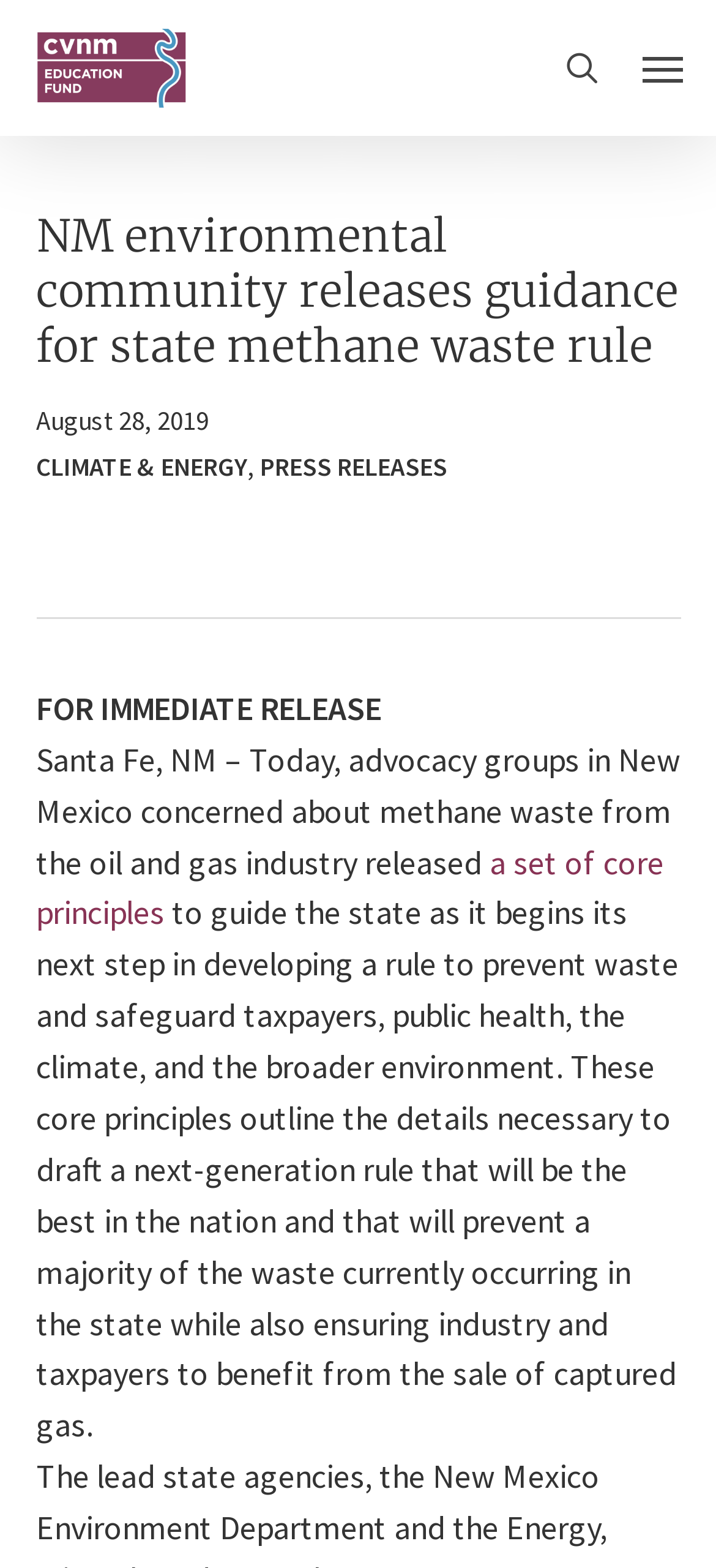Utilize the information from the image to answer the question in detail:
What is the date of the press release?

I found the date of the press release by looking at the static text element with the content 'August 28, 2019' which is located below the main heading.